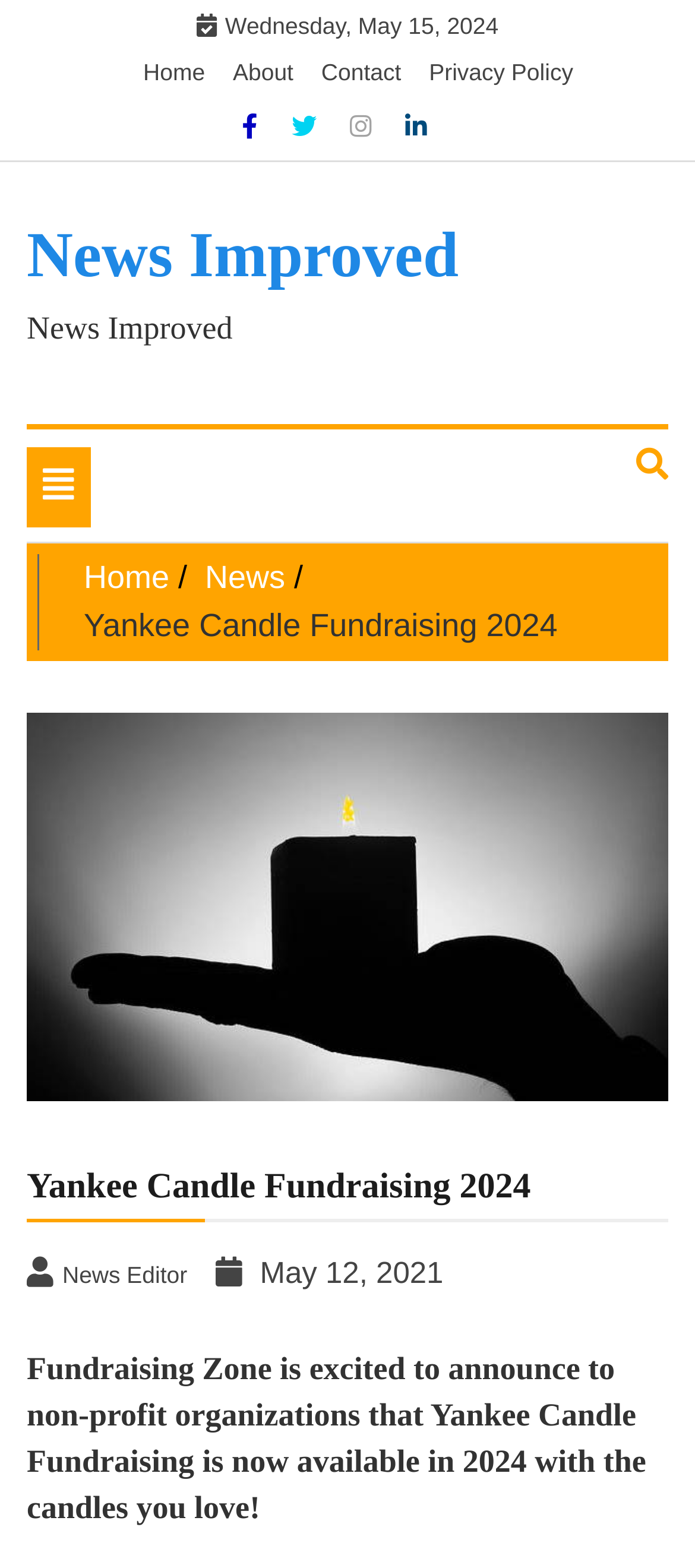Can you look at the image and give a comprehensive answer to the question:
What is the purpose of the webpage?

I inferred the purpose of the webpage by reading the text, which mentions 'Fundraising Zone' and 'Yankee Candle Fundraising', indicating that the webpage is related to fundraising activities.